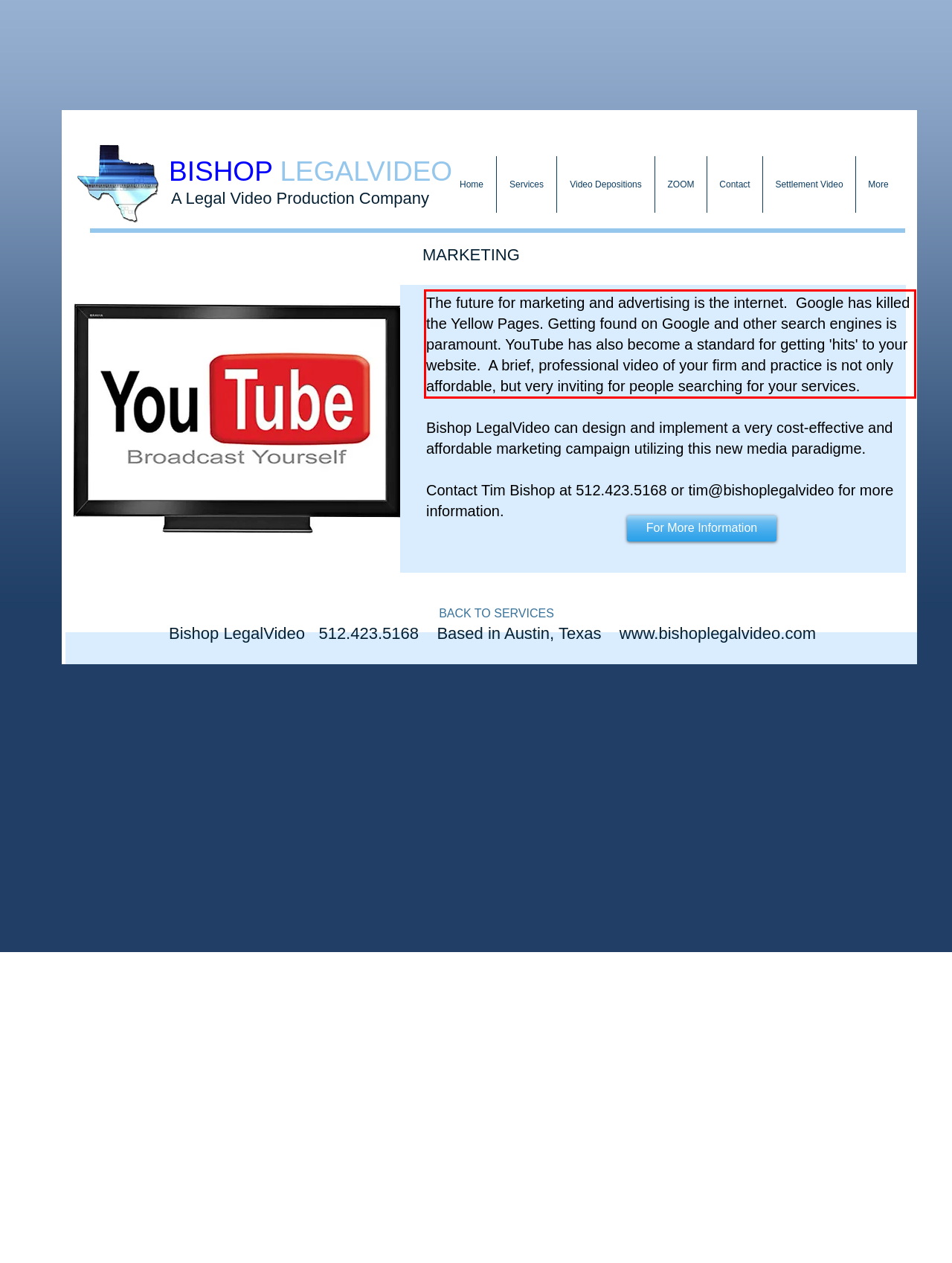You have a screenshot of a webpage where a UI element is enclosed in a red rectangle. Perform OCR to capture the text inside this red rectangle.

The future for marketing and advertising is the internet. Google has killed the Yellow Pages. Getting found on Google and other search engines is paramount. YouTube has also become a standard for getting 'hits' to your website. A brief, professional video of your firm and practice is not only affordable, but very inviting for people searching for your services.​